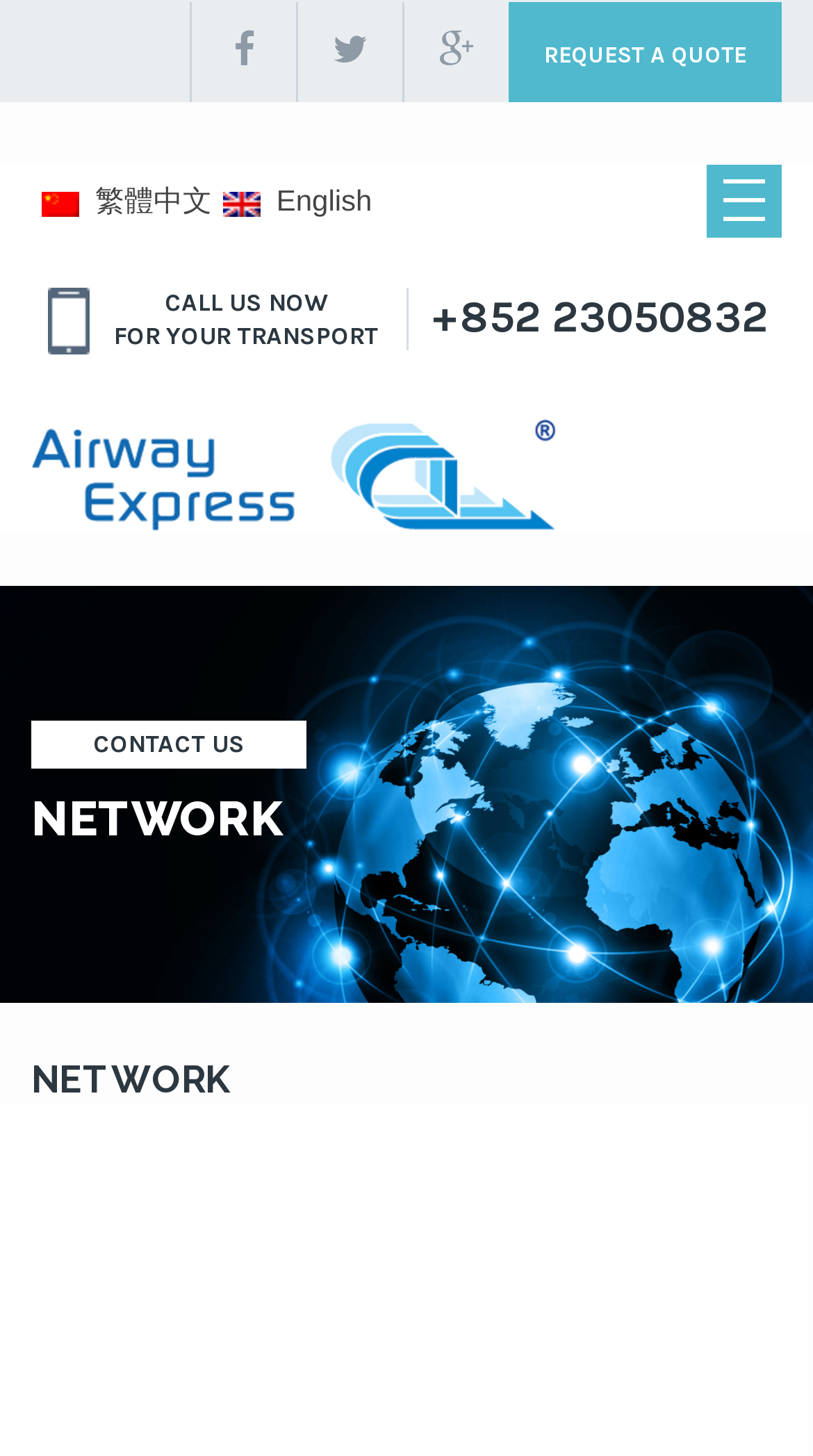What is the purpose of the company?
Look at the image and construct a detailed response to the question.

The purpose of the company is obtained from the StaticText 'FOR YOUR TRANSPORT' with bounding box coordinates [0.14, 0.22, 0.465, 0.24].